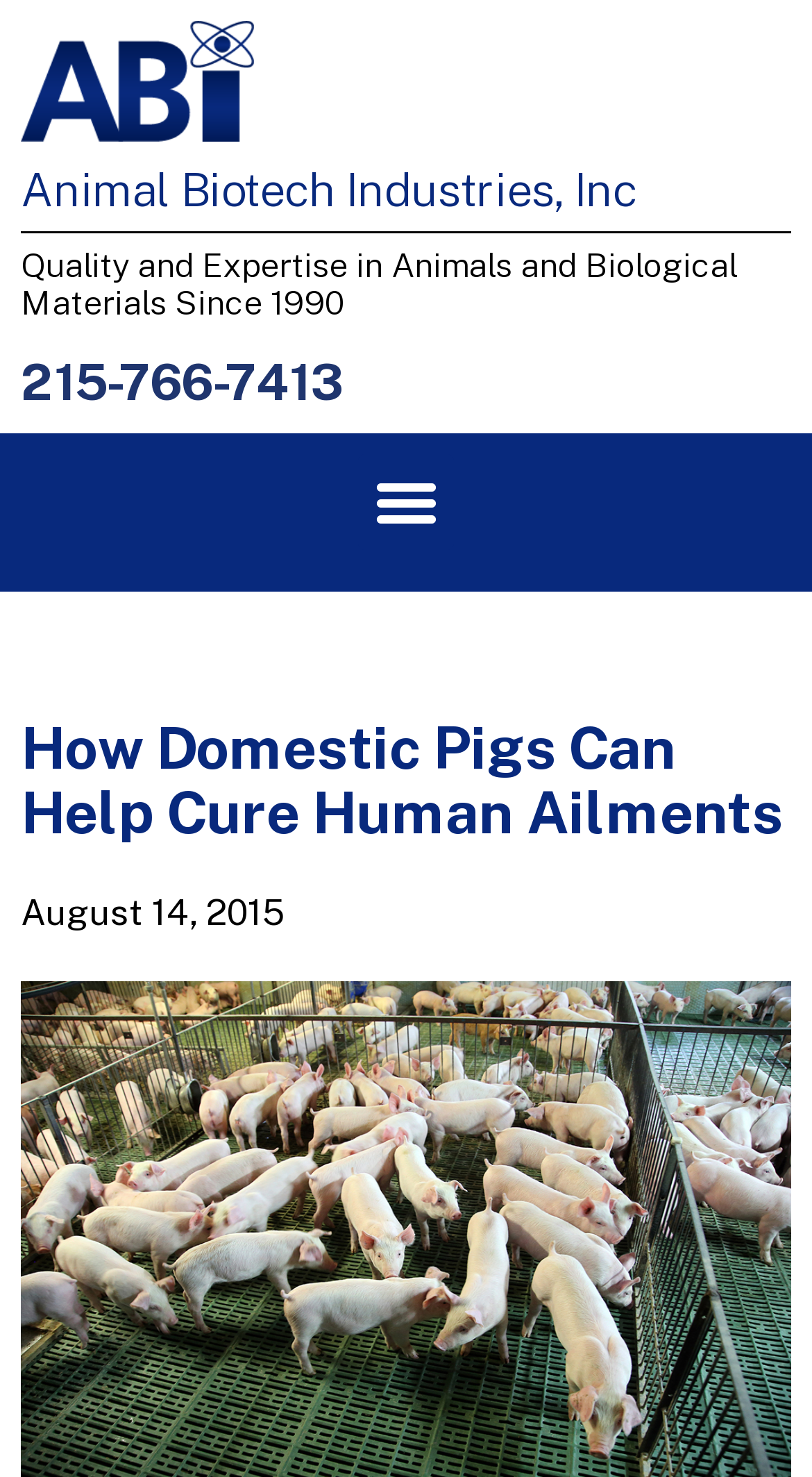Provide a brief response using a word or short phrase to this question:
What is the topic of the article?

How Domestic Pigs Can Help Cure Human Ailments